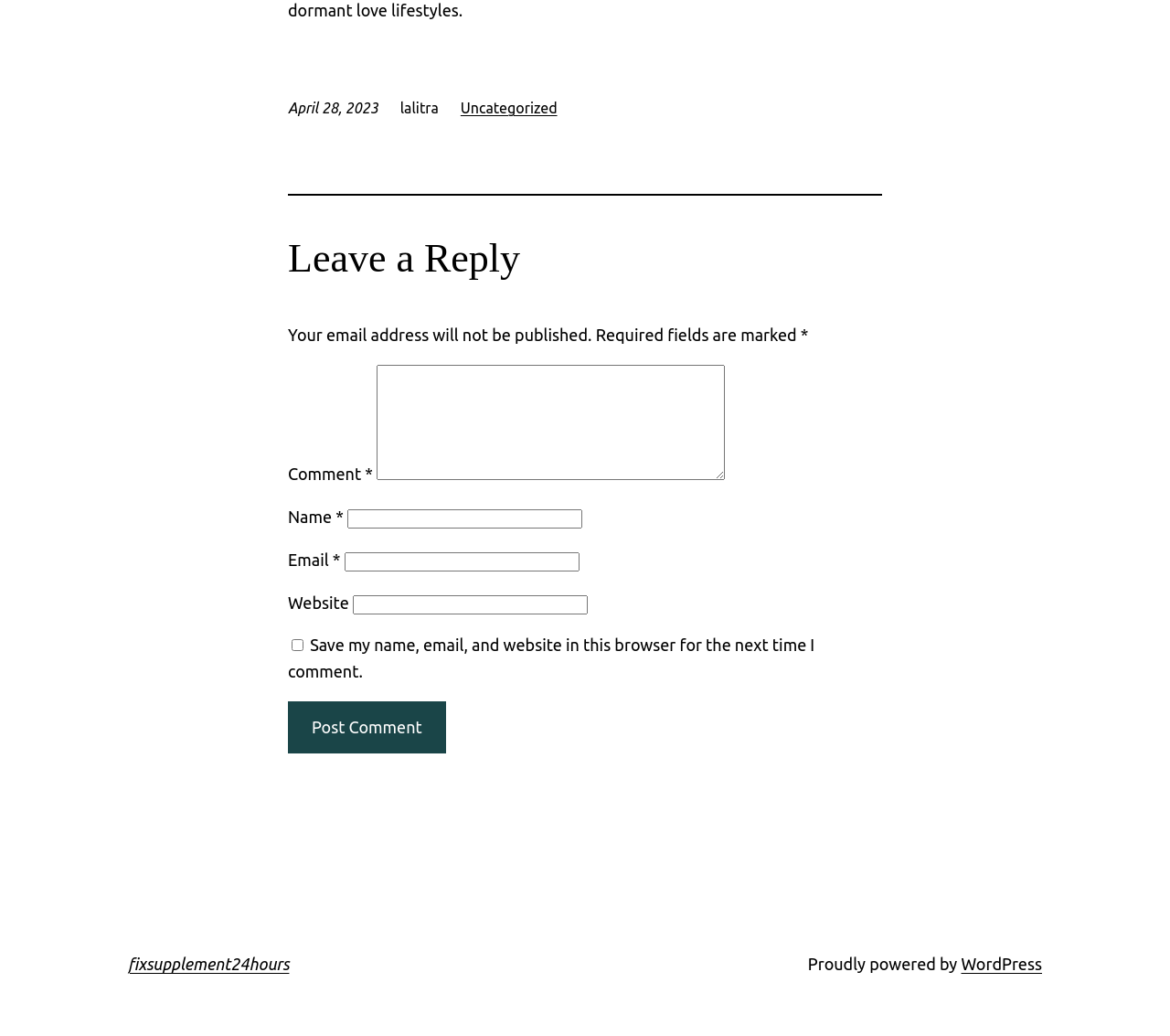What is the purpose of the checkbox?
Provide a detailed and well-explained answer to the question.

The purpose of the checkbox can be inferred from its label, which says 'Save my name, email, and website in this browser for the next time I comment.' This suggests that the checkbox is used to save comment information for future use.